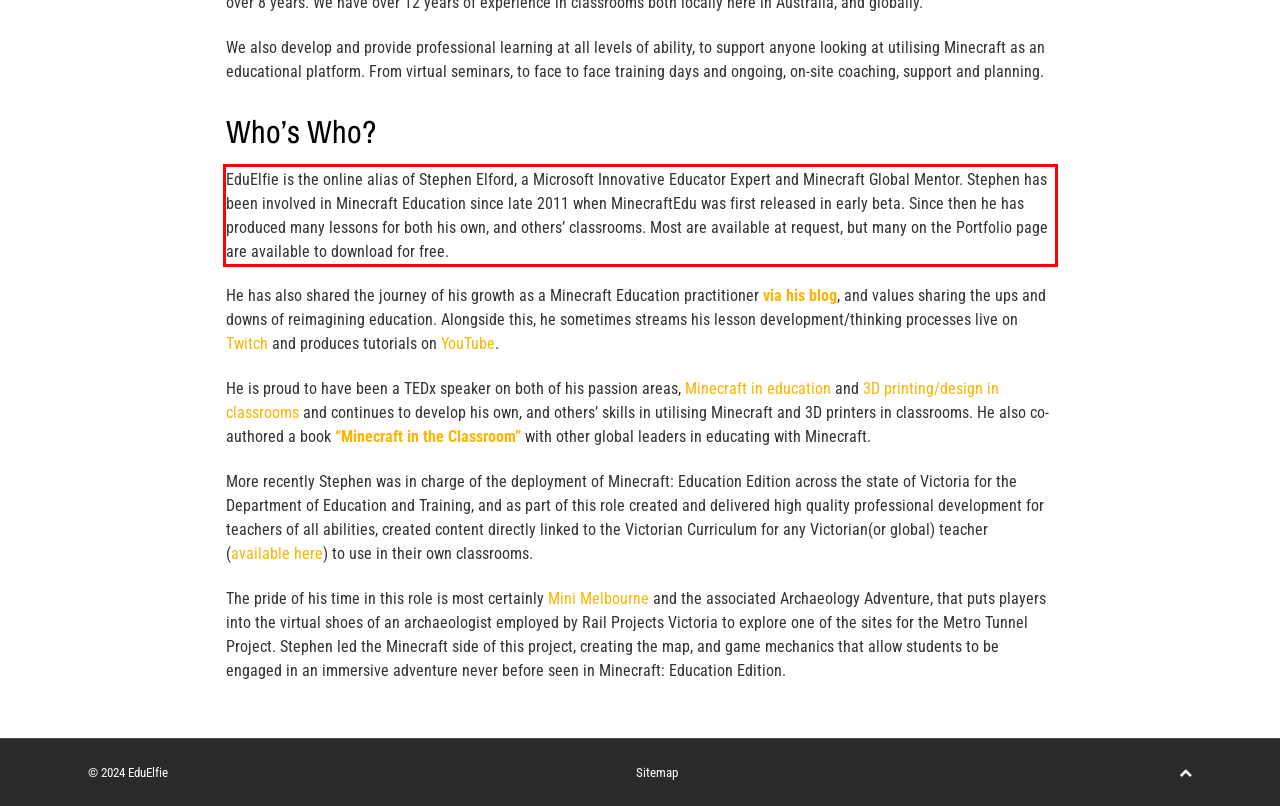You are given a screenshot of a webpage with a UI element highlighted by a red bounding box. Please perform OCR on the text content within this red bounding box.

EduElfie is the online alias of Stephen Elford, a Microsoft Innovative Educator Expert and Minecraft Global Mentor. Stephen has been involved in Minecraft Education since late 2011 when MinecraftEdu was first released in early beta. Since then he has produced many lessons for both his own, and others’ classrooms. Most are available at request, but many on the Portfolio page are available to download for free.